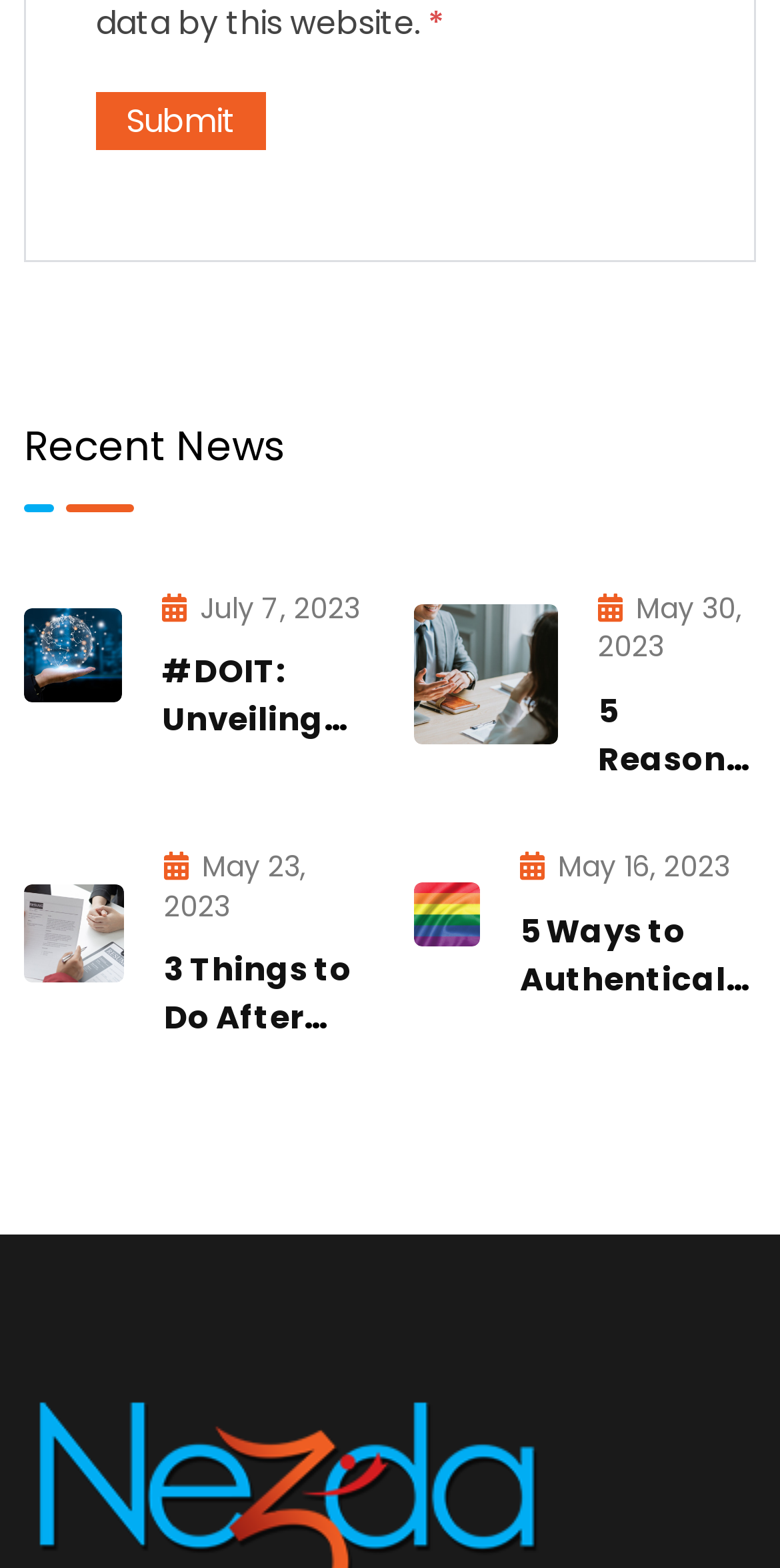Find and provide the bounding box coordinates for the UI element described with: "Advanced Networking Research".

None